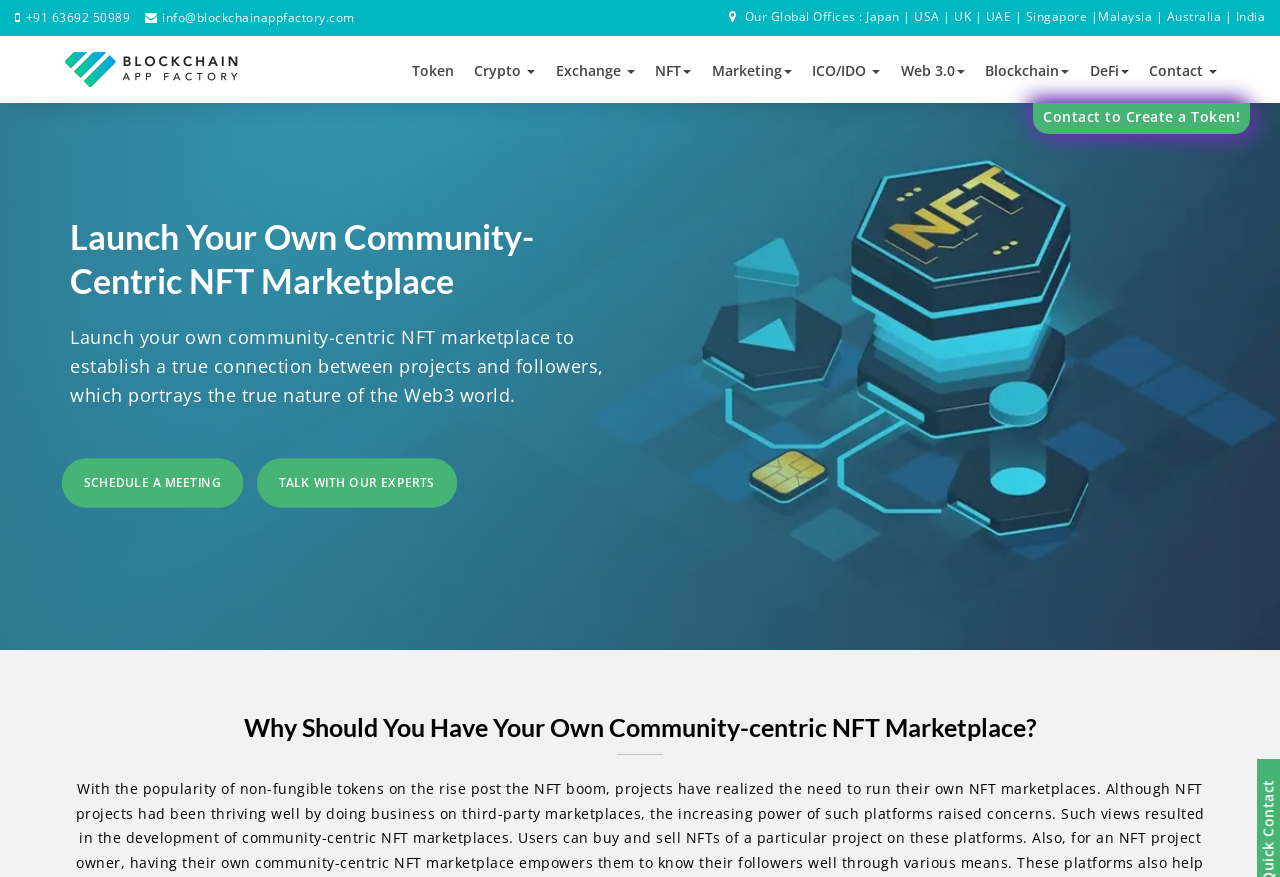Please determine the bounding box coordinates of the clickable area required to carry out the following instruction: "Launch a meeting". The coordinates must be four float numbers between 0 and 1, represented as [left, top, right, bottom].

[0.048, 0.522, 0.19, 0.578]